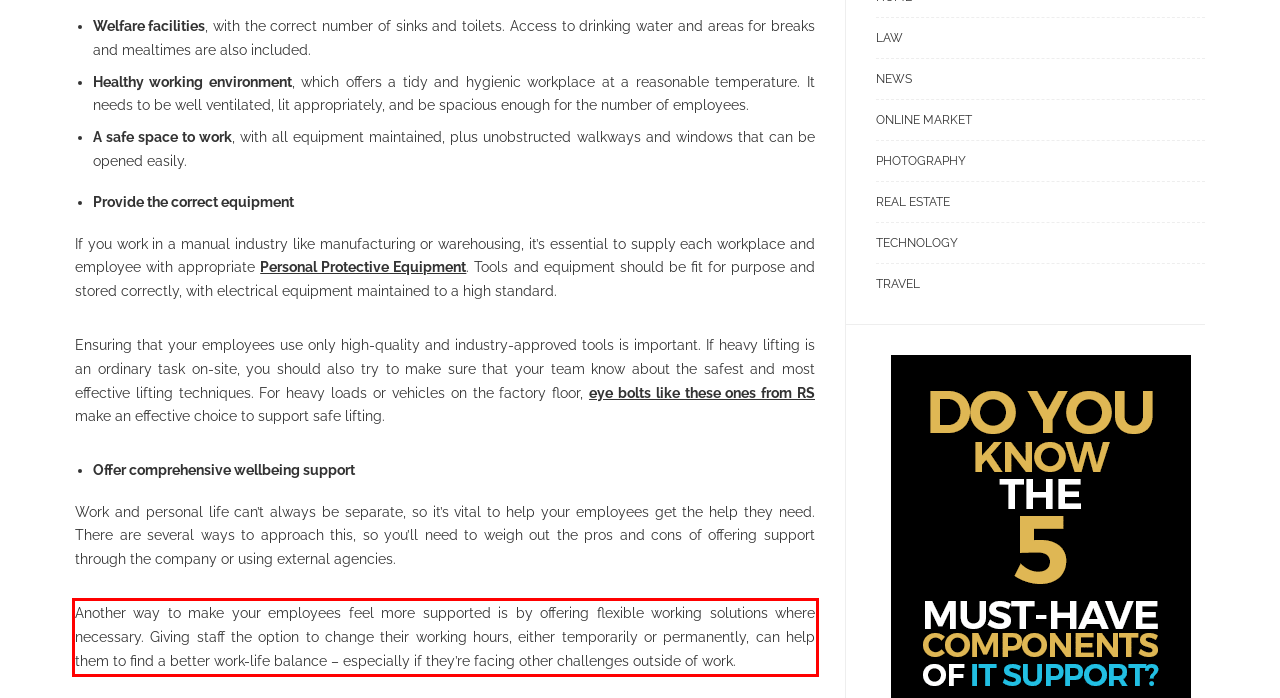Please use OCR to extract the text content from the red bounding box in the provided webpage screenshot.

Another way to make your employees feel more supported is by offering flexible working solutions where necessary. Giving staff the option to change their working hours, either temporarily or permanently, can help them to find a better work-life balance – especially if they’re facing other challenges outside of work.